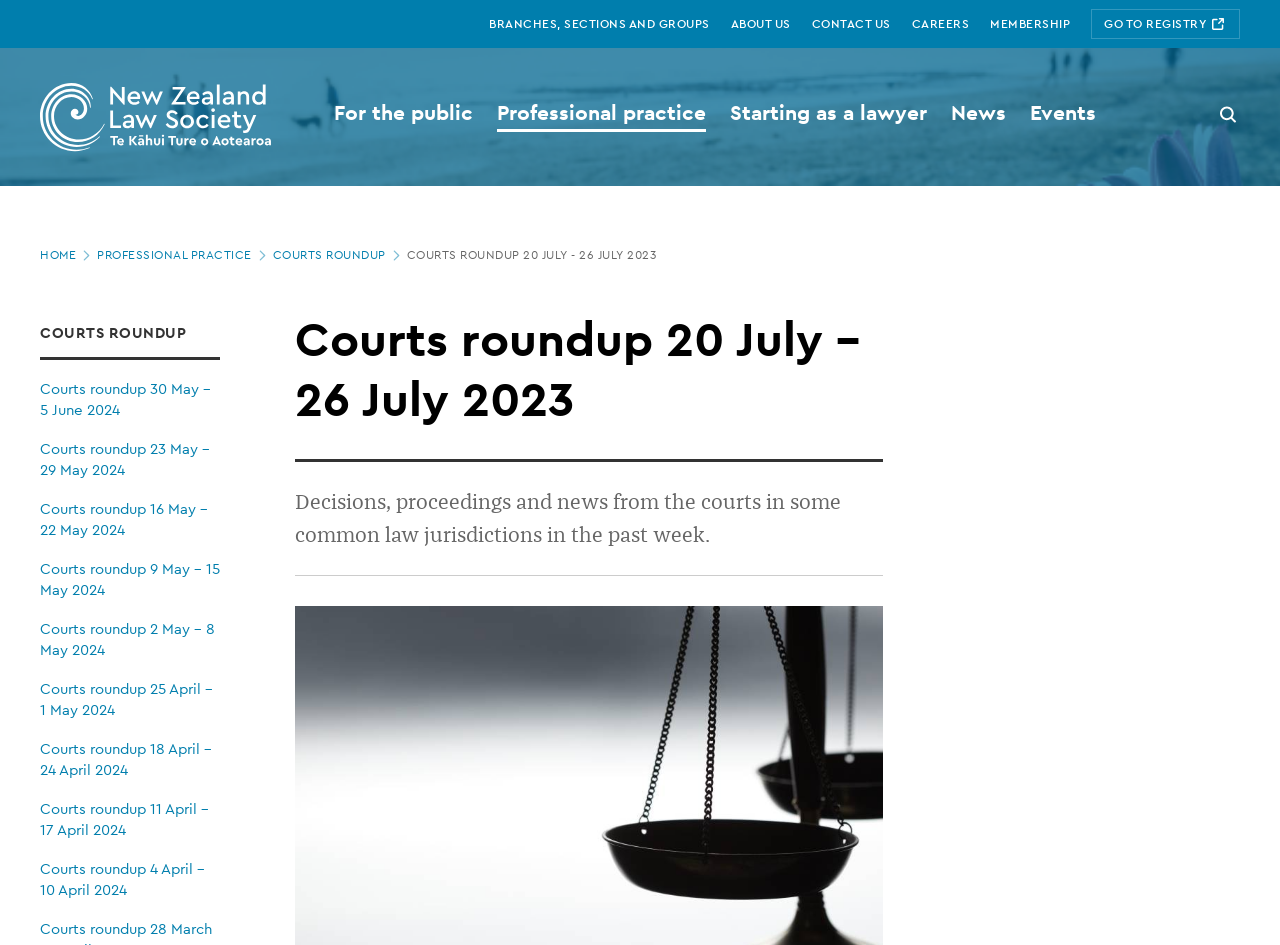Using the information in the image, give a comprehensive answer to the question: 
What is the topic of the webpage?

I determined the topic of the webpage by looking at the heading 'Courts roundup 20 July - 26 July 2023' and the description 'Decisions, proceedings and news from the courts in some common law jurisdictions in the past week'.